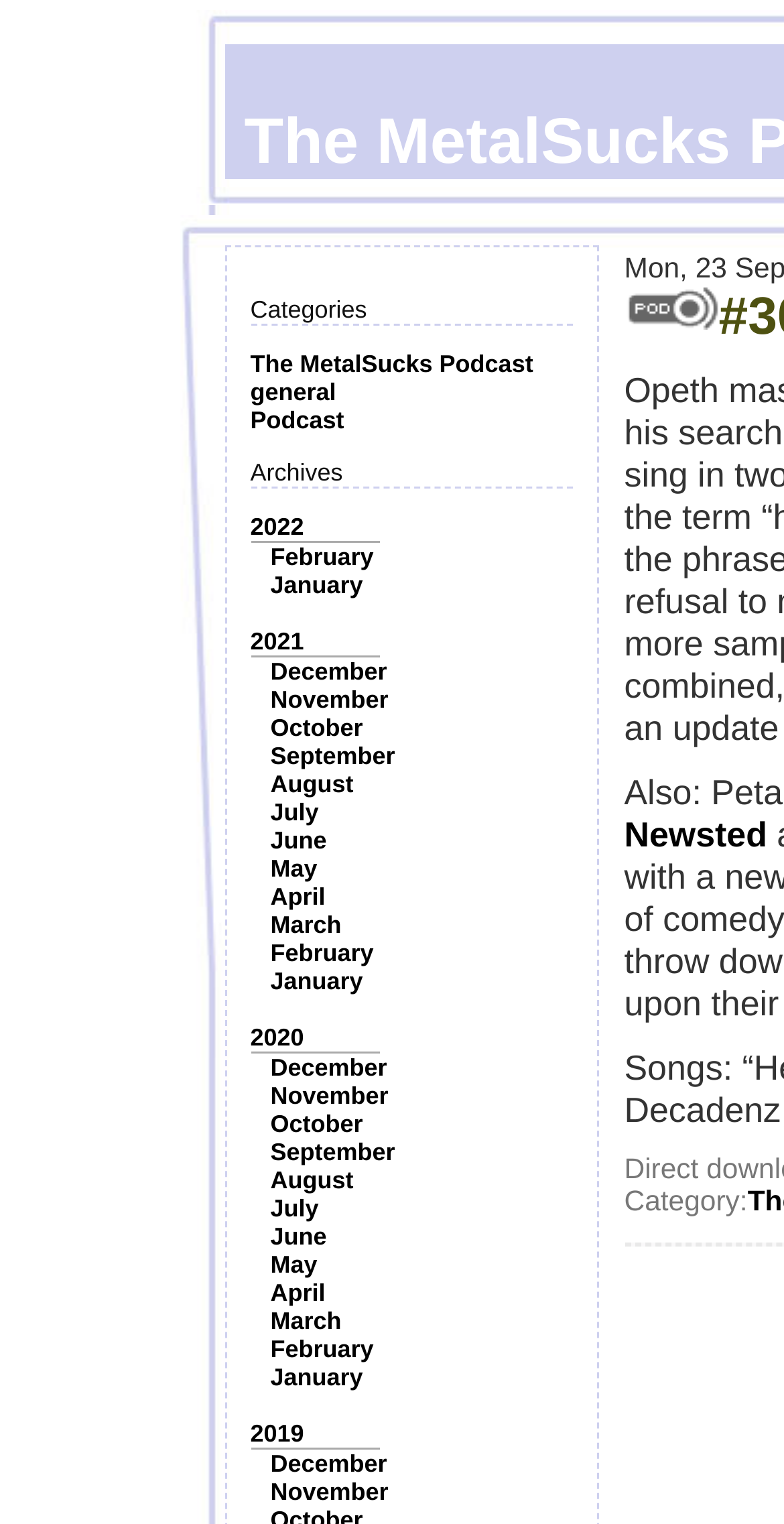Given the content of the image, can you provide a detailed answer to the question?
How many months are listed in the archives for 2021?

The webpage lists months from January to December for the year 2021, indicating that all 12 months of the year are available in the archives.